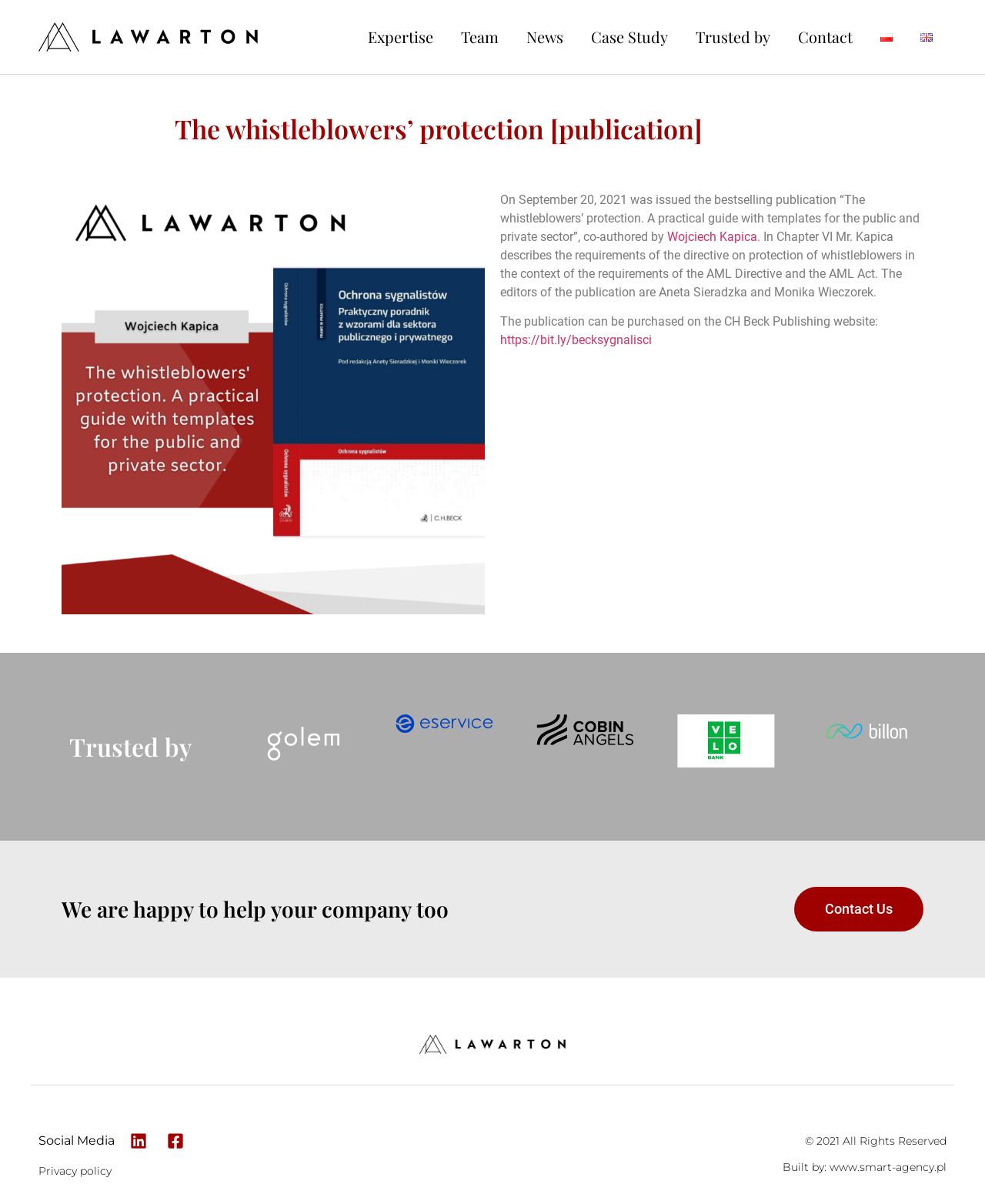Identify and extract the main heading of the webpage.

The whistleblowers’ protection [publication]